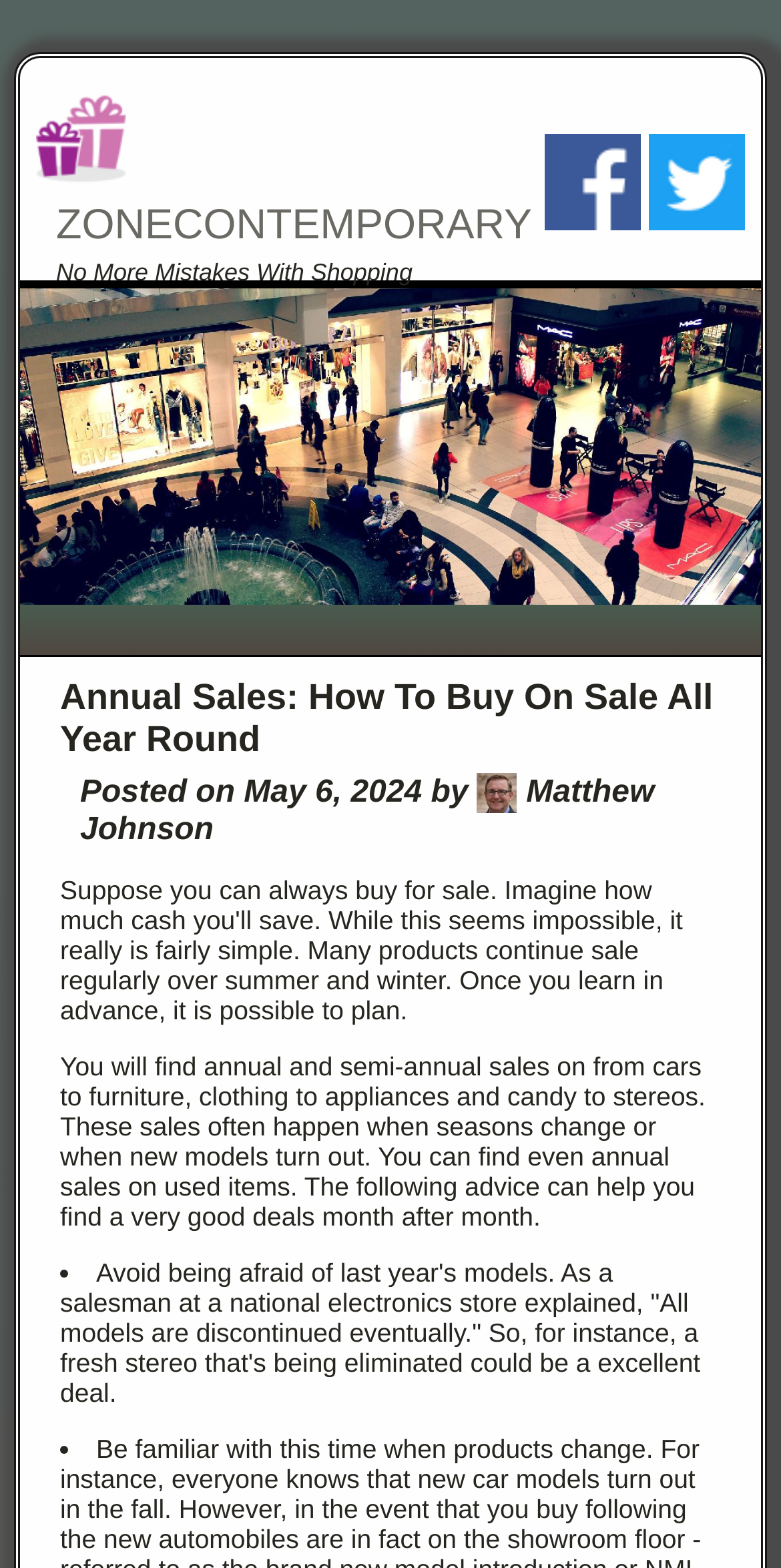Refer to the image and provide an in-depth answer to the question:
What is the advice given in the article?

The article provides advice on how to find good deals month after month, as stated in the text 'The following advice can help you find a very good deals month after month.' The advice includes avoiding fear of last year's models and taking advantage of annual sales.